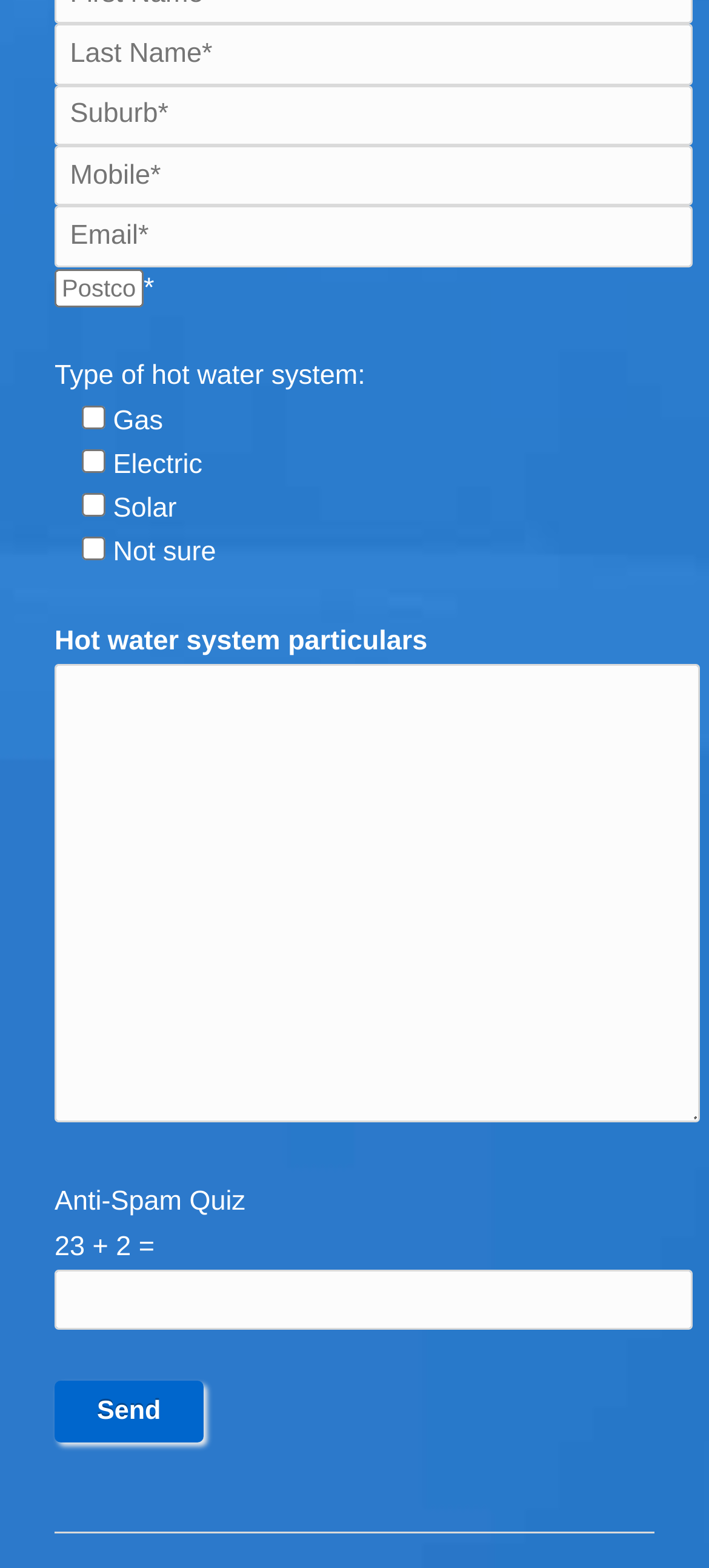Respond to the following question using a concise word or phrase: 
How many checkboxes are available for 'Type of hot water system'?

4